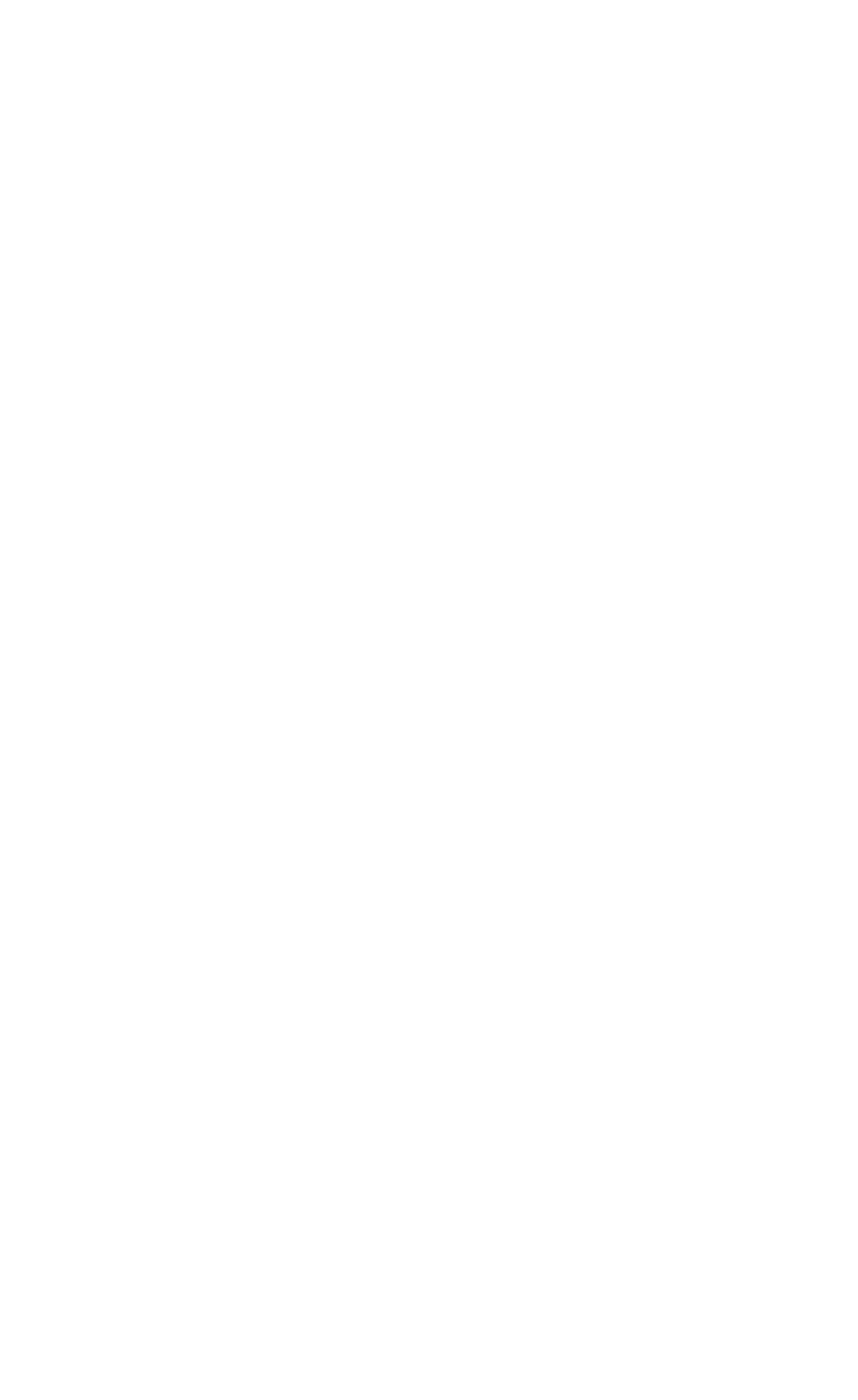Provide a one-word or short-phrase answer to the question:
What is the last category listed in the footer?

Travel